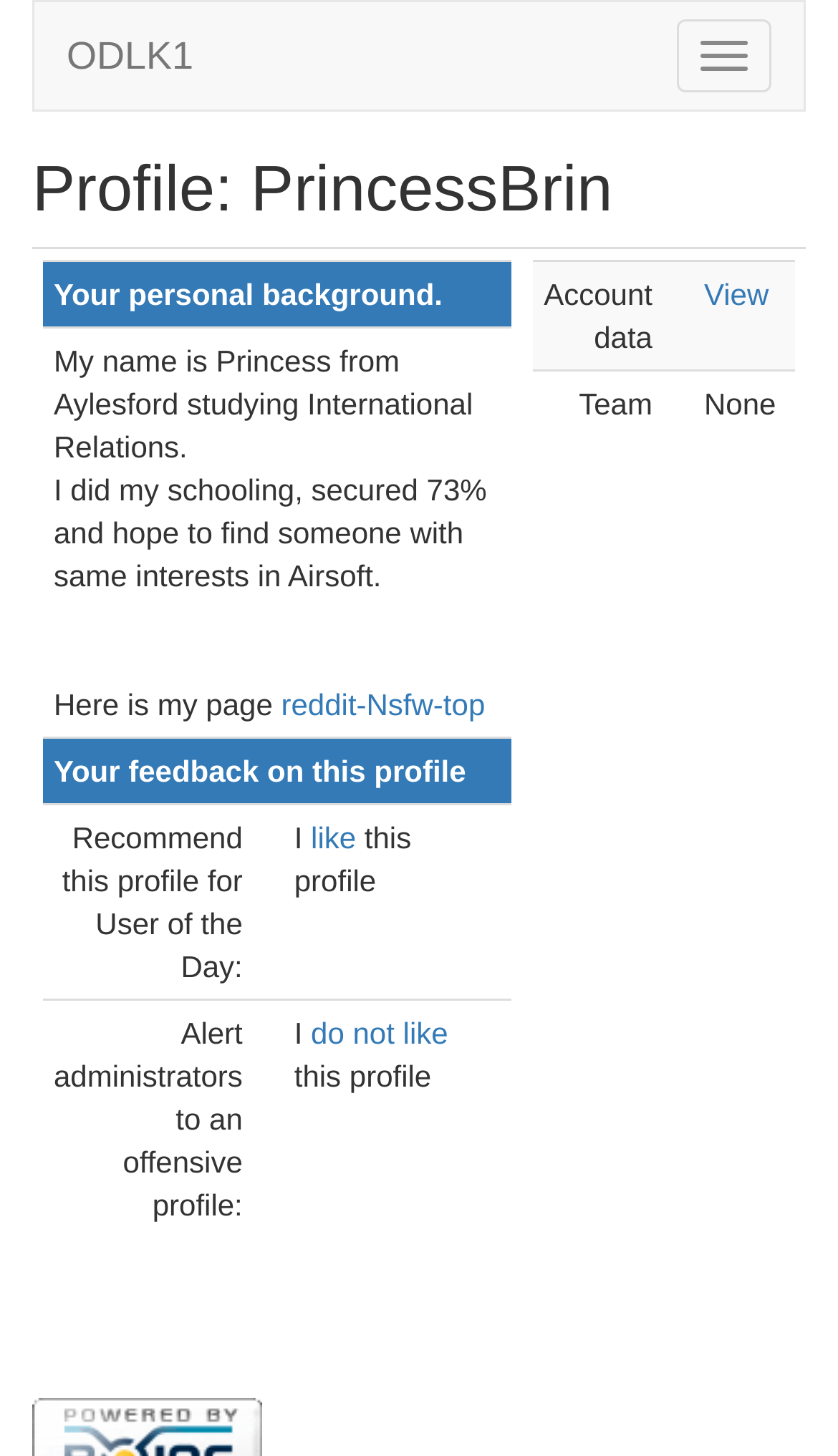Given the element description , specify the bounding box coordinates of the corresponding UI element in the format (top-left x, top-left y, bottom-right x, bottom-right y). All values must be between 0 and 1.

None